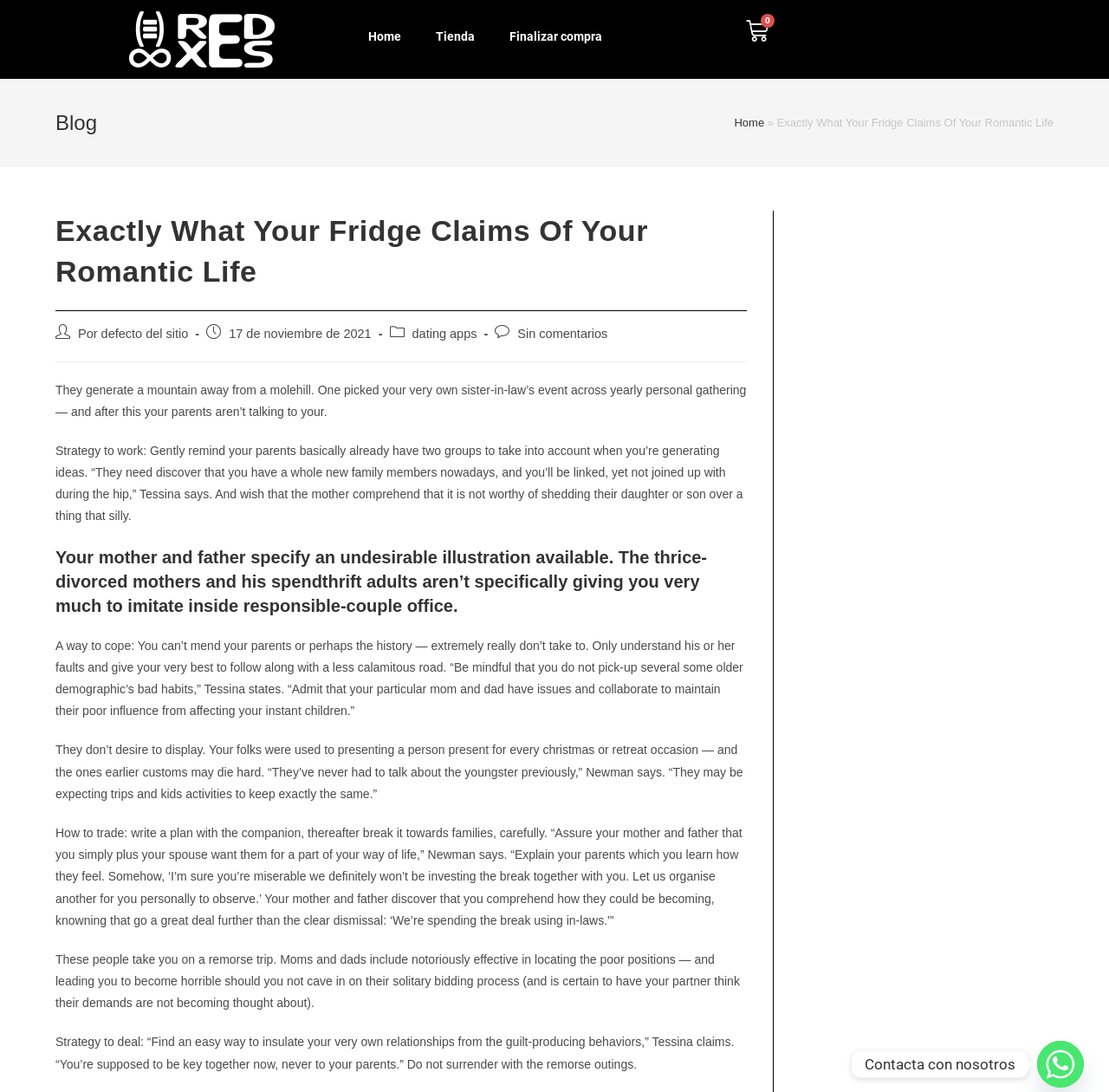Elaborate on the different components and information displayed on the webpage.

This webpage appears to be a blog post titled "Exactly What Your Fridge Claims Of Your Romantic Life" on a website called RedSex12. At the top of the page, there are several links to navigate to different sections of the website, including "Home", "Tienda", and "Finalizar compra". On the top right, there is a cart icon with a link to view the cart contents.

Below the navigation links, there is a header section with a title "Blog" and a subheading "Exactly What Your Fridge Claims Of Your Romantic Life". The main content of the blog post is divided into several sections, each with a heading and a block of text. The text discusses how parents can affect one's romantic life, with quotes from experts and advice on how to cope with different scenarios.

The blog post is quite long, with several paragraphs of text, and there are no images within the main content. However, at the very bottom of the page, there is a link to "Whatsapp" with an accompanying image, and a text "Contacta con nosotros" (which means "Contact us" in Spanish).

Overall, the webpage has a simple layout with a focus on the blog post content, and there are no distracting elements or clutter.